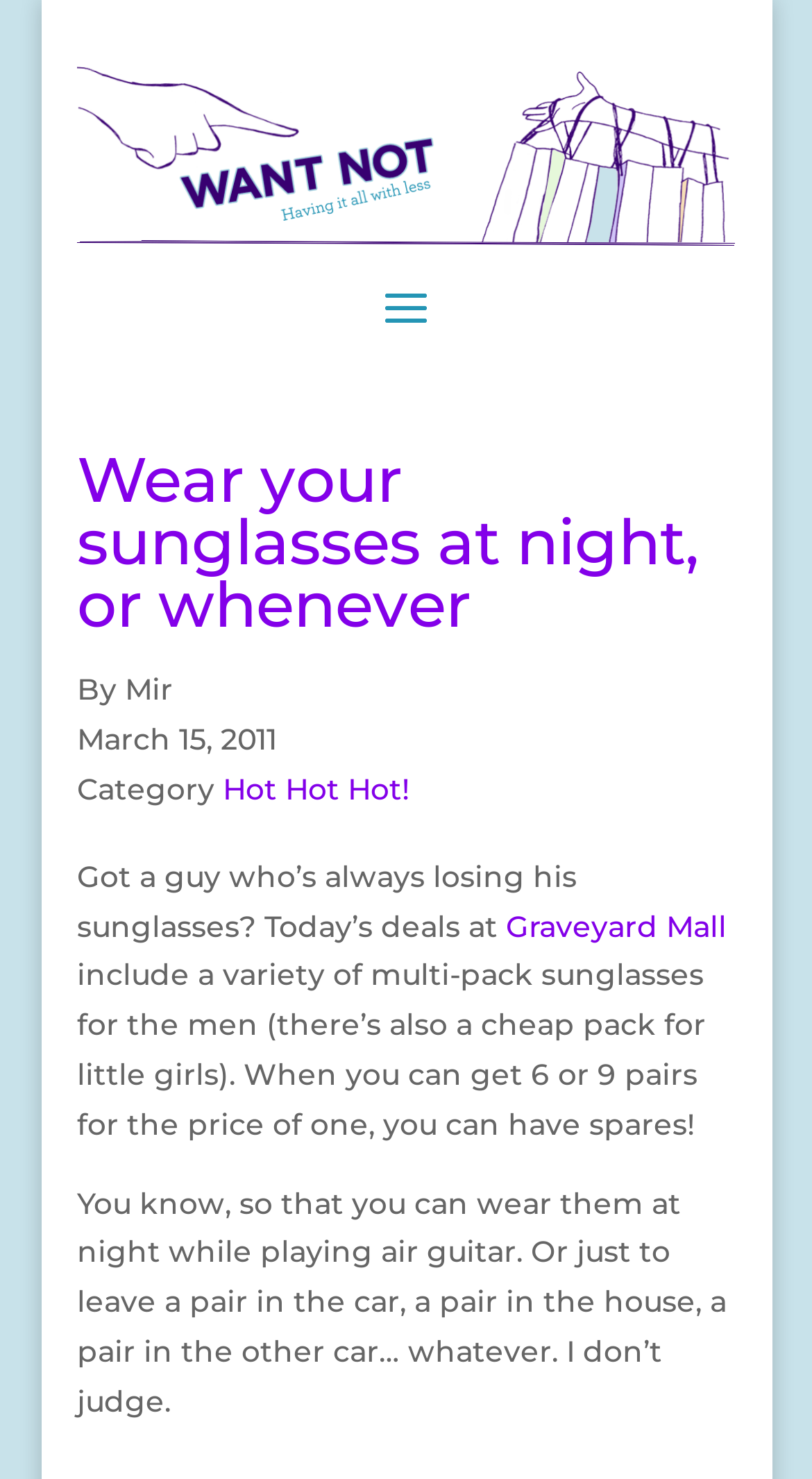Could you please study the image and provide a detailed answer to the question:
What is the category of the article?

The category of the article is mentioned in the link element 'Hot Hot Hot!' with bounding box coordinates [0.274, 0.521, 0.505, 0.546].